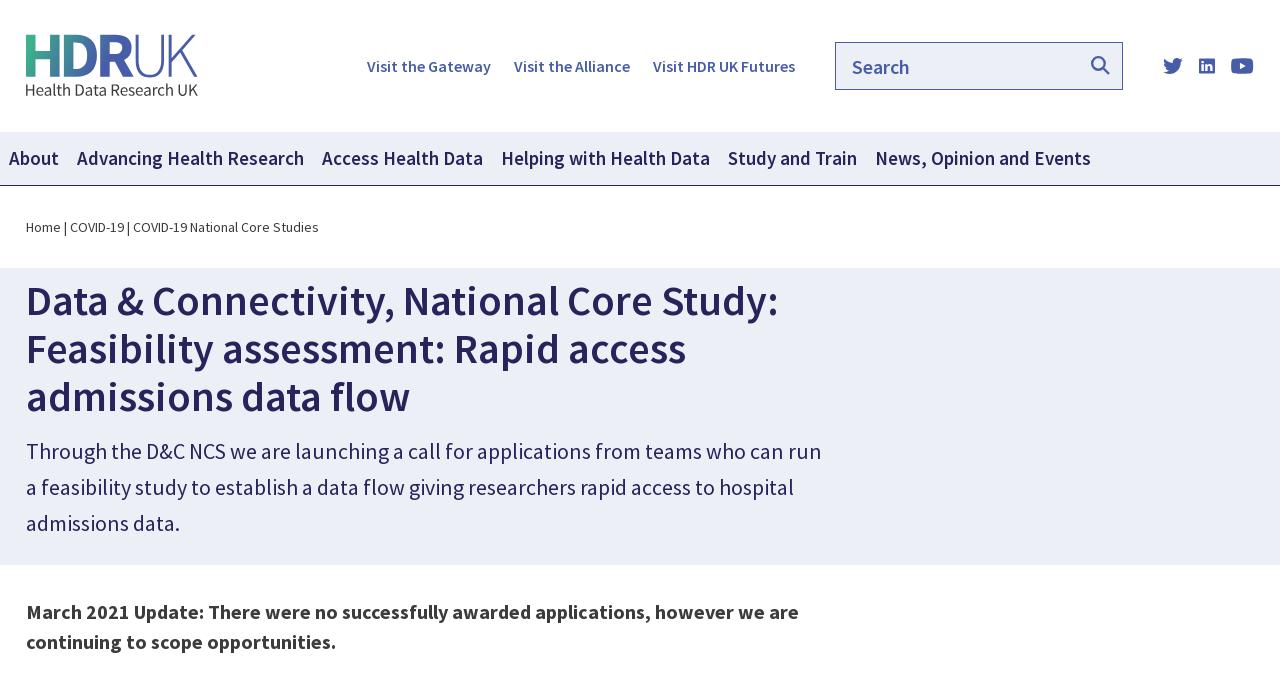Using details from the image, please answer the following question comprehensively:
What is the purpose of the search box?

I found a search box on the top-right corner of the webpage, which is a common UI element used for searching a website. The presence of a search box and a button next to it suggests that it is used to search the website.